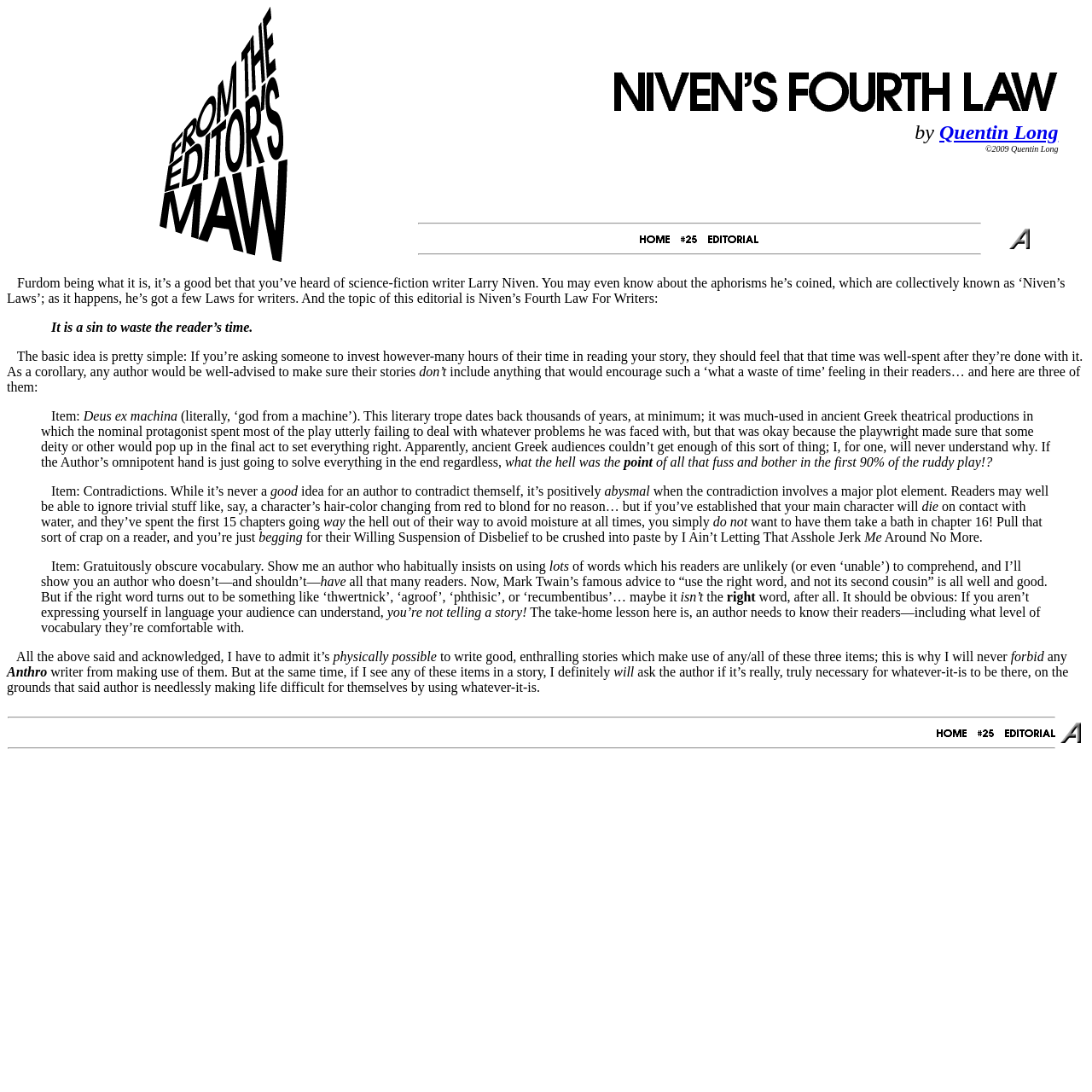Find the bounding box coordinates for the area that should be clicked to accomplish the instruction: "Click the 'ANTHRO #25 Editorials' link".

[0.649, 0.212, 0.695, 0.225]